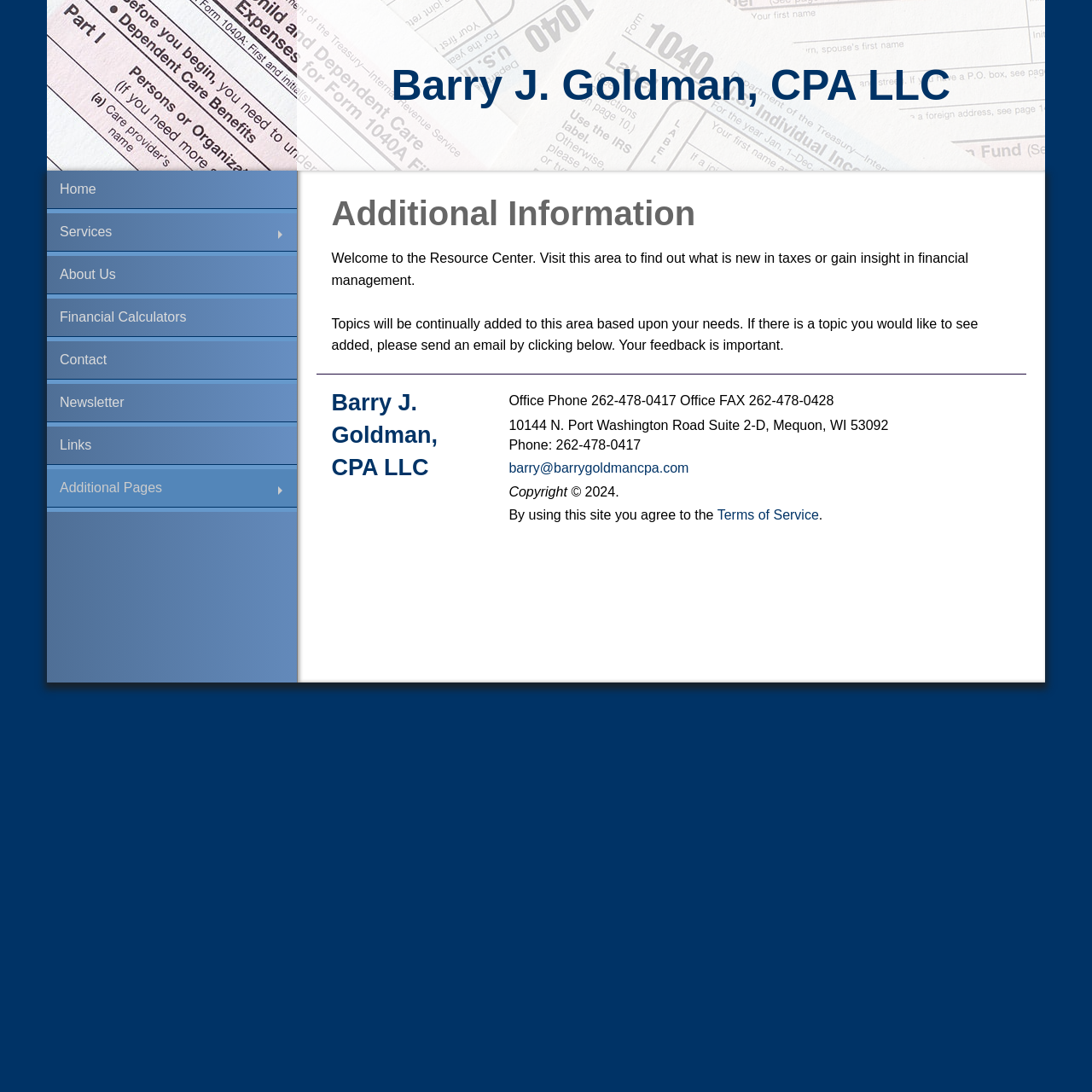What is the name of the company?
Please provide a comprehensive answer based on the contents of the image.

The name of the company can be found in the heading element at the top of the page, which reads 'Barry J. Goldman, CPA LLC'. This is also repeated in the footer section.